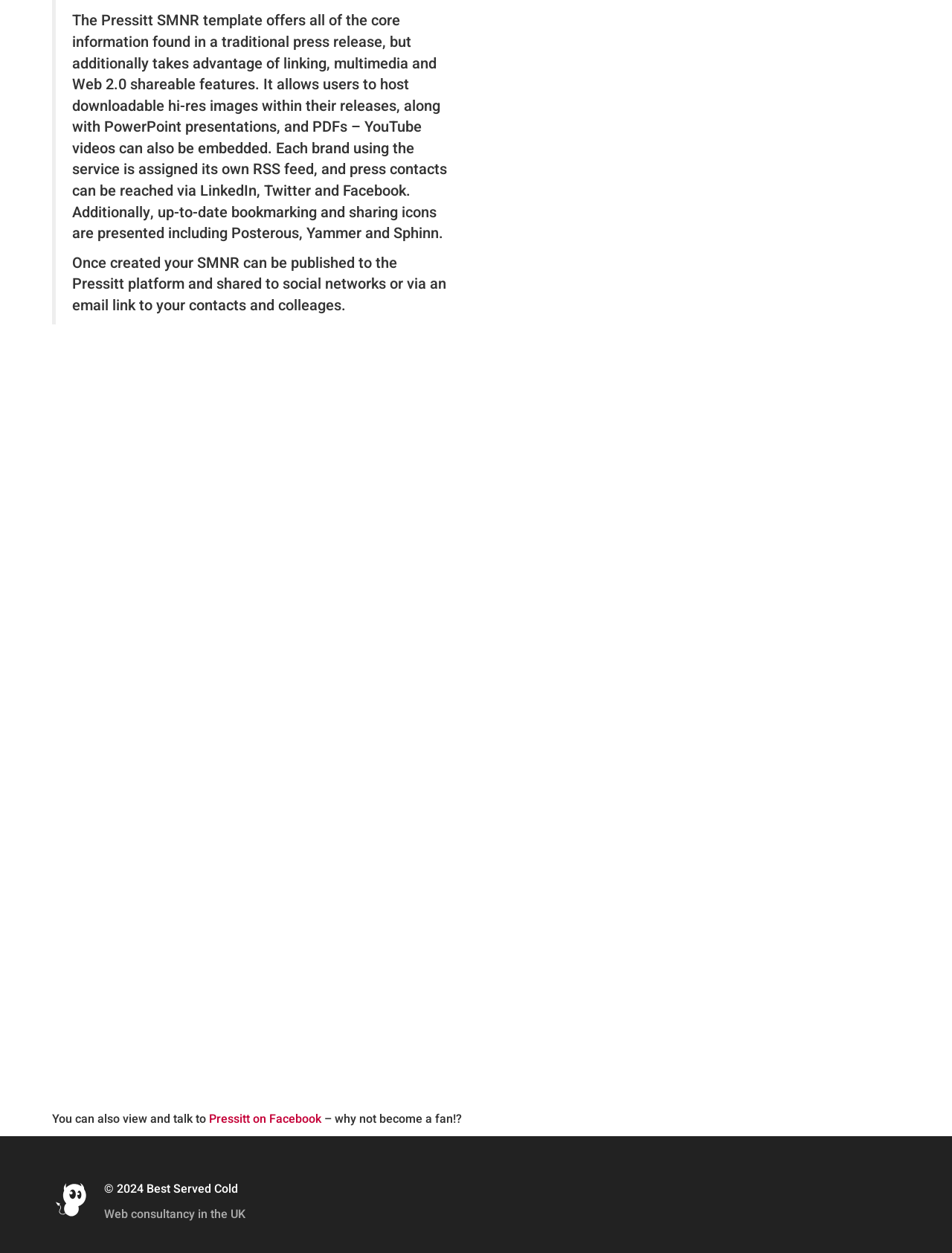Identify the bounding box coordinates for the UI element described by the following text: "Best Served Cold". Provide the coordinates as four float numbers between 0 and 1, in the format [left, top, right, bottom].

[0.154, 0.942, 0.25, 0.956]